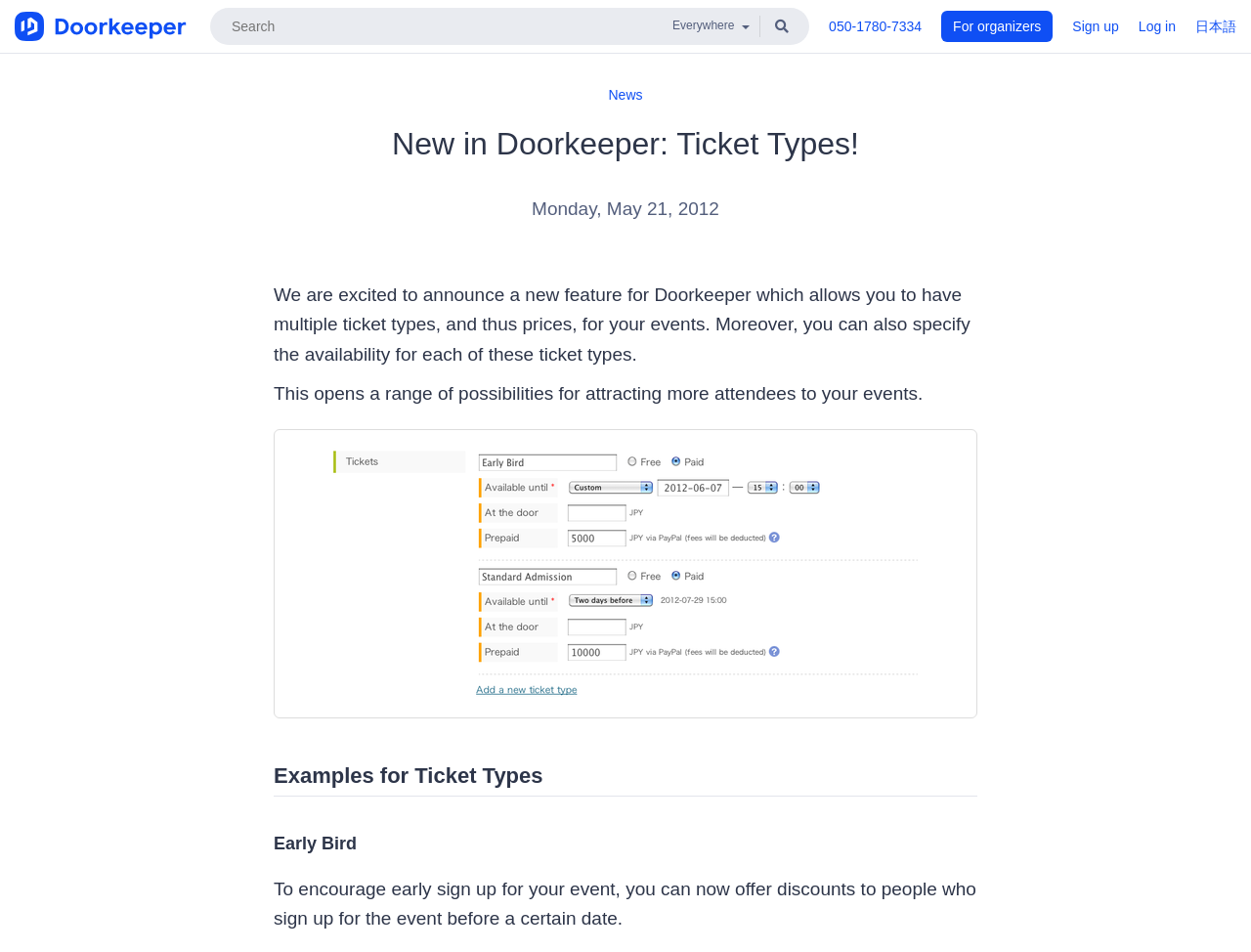Identify the bounding box for the UI element described as: "Sign up". Ensure the coordinates are four float numbers between 0 and 1, formatted as [left, top, right, bottom].

[0.857, 0.02, 0.894, 0.036]